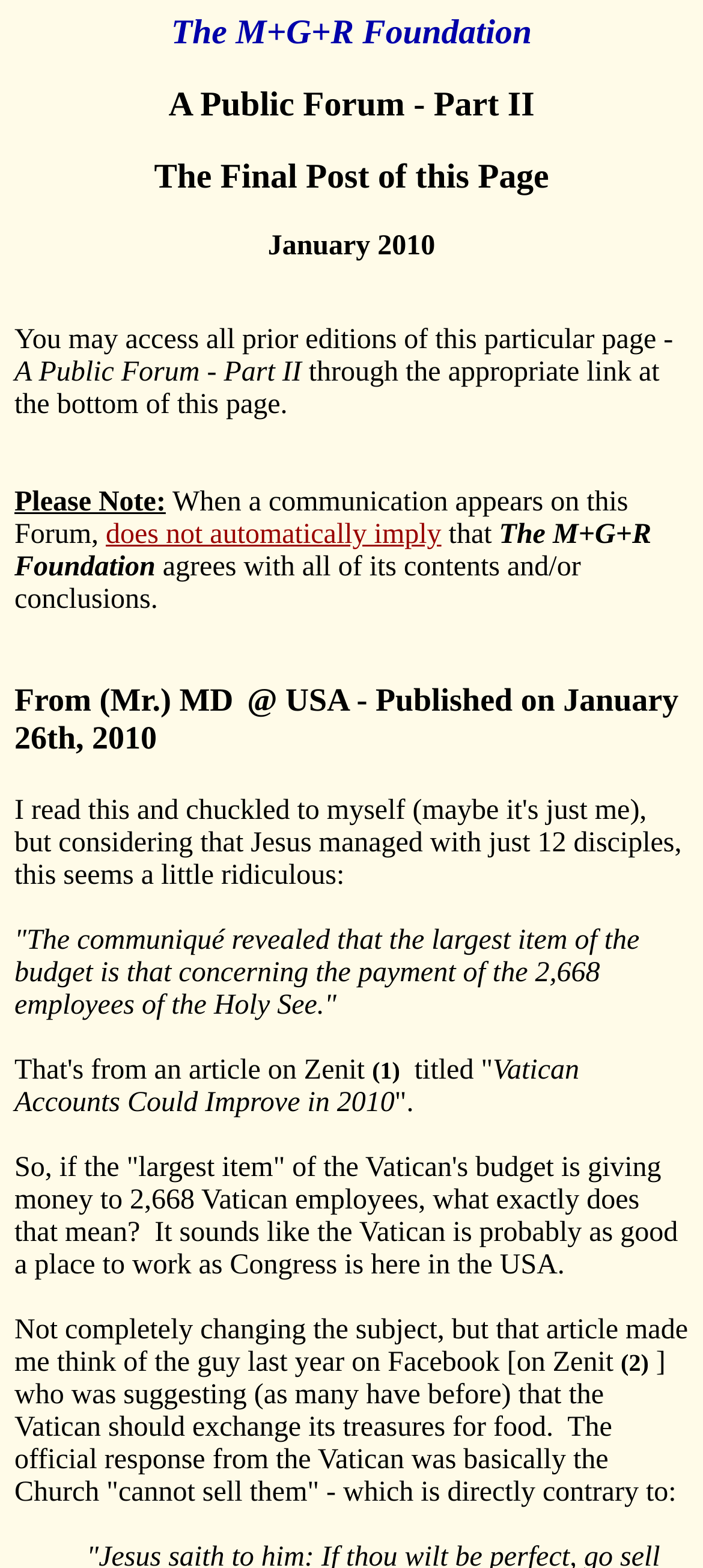Answer the question below using just one word or a short phrase: 
What is the title of the public forum?

A Public Forum - Part II